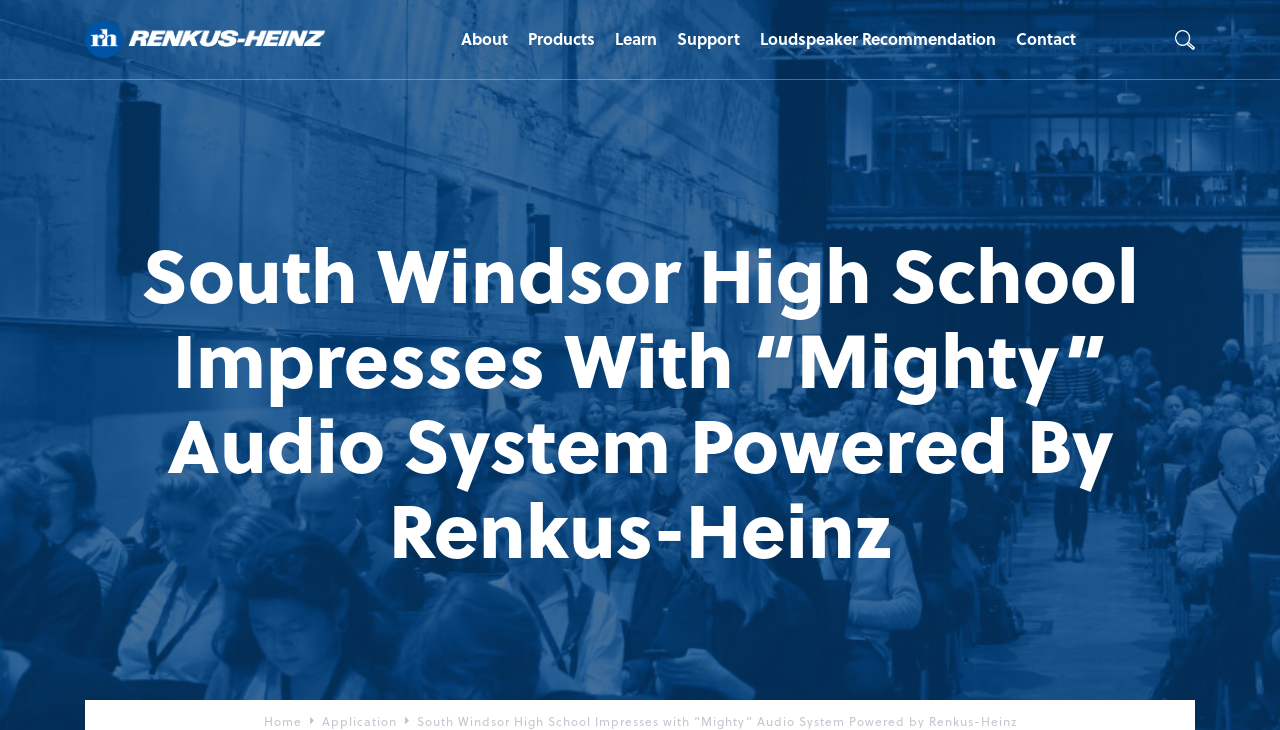Describe every aspect of the webpage in a detailed manner.

The webpage is about South Windsor High School's updated theater with a Renkus-Heinz pro audio system. At the top left corner, there is a logo image with a corresponding link. To the right of the logo, there is a search box with a textbox. 

Below the logo and search box, there is a navigation menu with six links: 'About', 'Products', 'Learn', 'Support', 'Loudspeaker Recommendation', and 'Contact', arranged from left to right. 

The main content of the webpage is headed by a title 'South Windsor High School Impresses With “Mighty” Audio System Powered By Renkus-Heinz', which takes up most of the page's width. 

At the bottom of the page, there are three links: 'Home', 'Application', and a link with the same title as the main content, arranged from left to right.